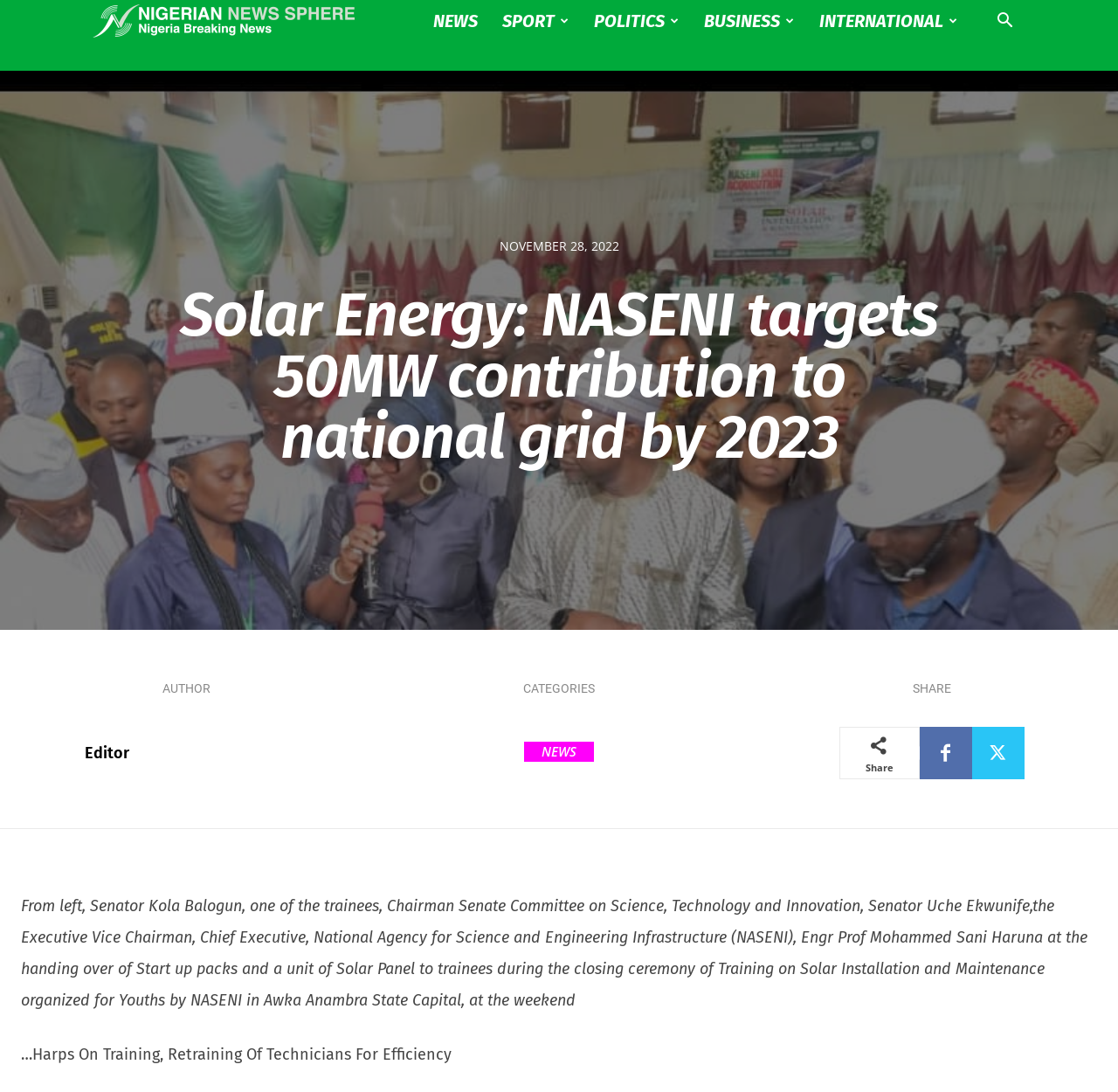Find the bounding box coordinates for the HTML element described in this sentence: "SPORT". Provide the coordinates as four float numbers between 0 and 1, in the format [left, top, right, bottom].

[0.438, 0.0, 0.52, 0.038]